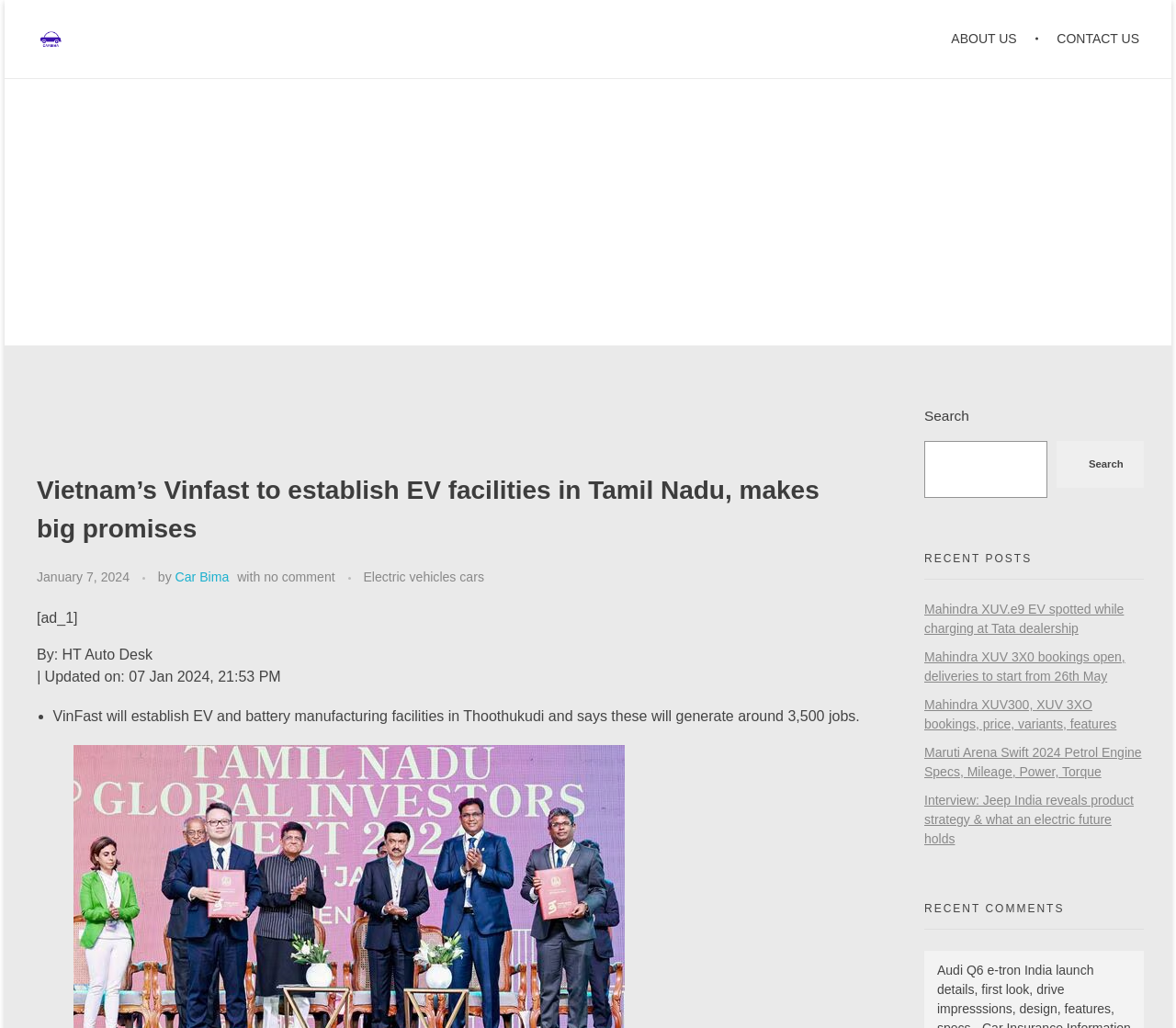Identify and extract the main heading of the webpage.

Vietnam’s Vinfast to establish EV facilities in Tamil Nadu, makes big promises